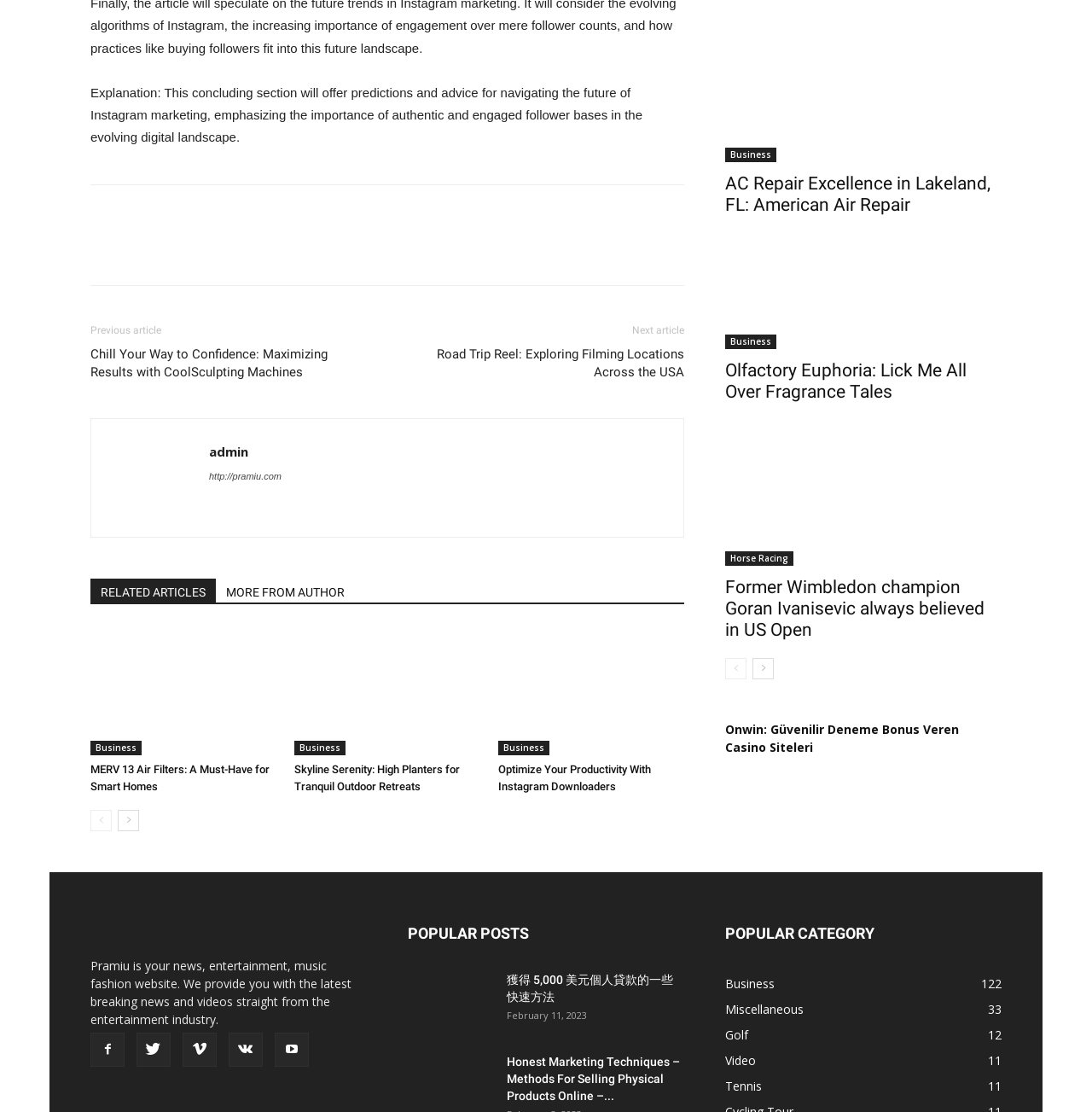Please specify the coordinates of the bounding box for the element that should be clicked to carry out this instruction: "Click on the 'POPULAR POSTS' heading". The coordinates must be four float numbers between 0 and 1, formatted as [left, top, right, bottom].

[0.373, 0.828, 0.627, 0.85]